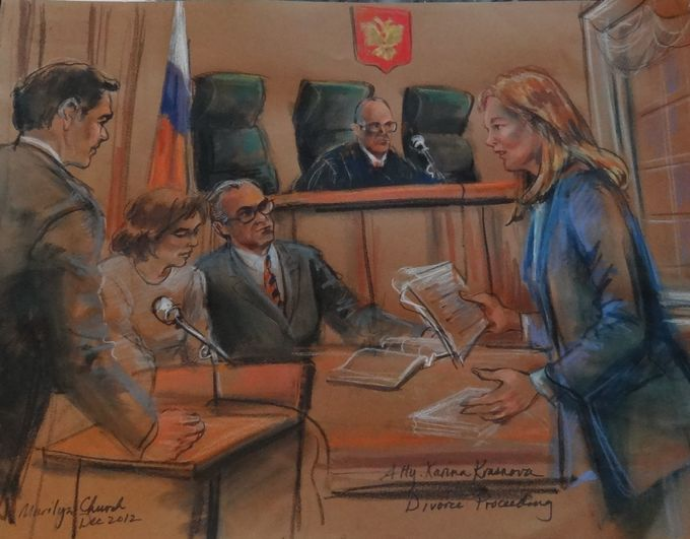Explain the contents of the image with as much detail as possible.

The image depicts a courtroom scene showcasing a divorce proceeding in Russia. In the foreground, a female attorney, identified as Karina Duvall, stands confidently as she presents her case, holding several documents. She is dressed in a blue jacket, signaling her professional demeanor. To her left, a man and a woman appear engaged in the proceedings, with the woman seemingly listening attentively. 

In the background, a judge presides over the courtroom, wearing a black robe and glasses, while two additional individuals, possibly legal representatives or witnesses, sit at the table opposite the attorney. The setting is marked by the official decor of the courtroom, which includes the Russian flag and a coat of arms, reflecting the legal environment. 

Overall, this image captures a significant moment in the legal process, emphasizing the seriousness and complexity of divorce matters within the Russian judicial system. The scene is vividly illustrated and conveys the collaborative and adversarial nature of legal dialogue.